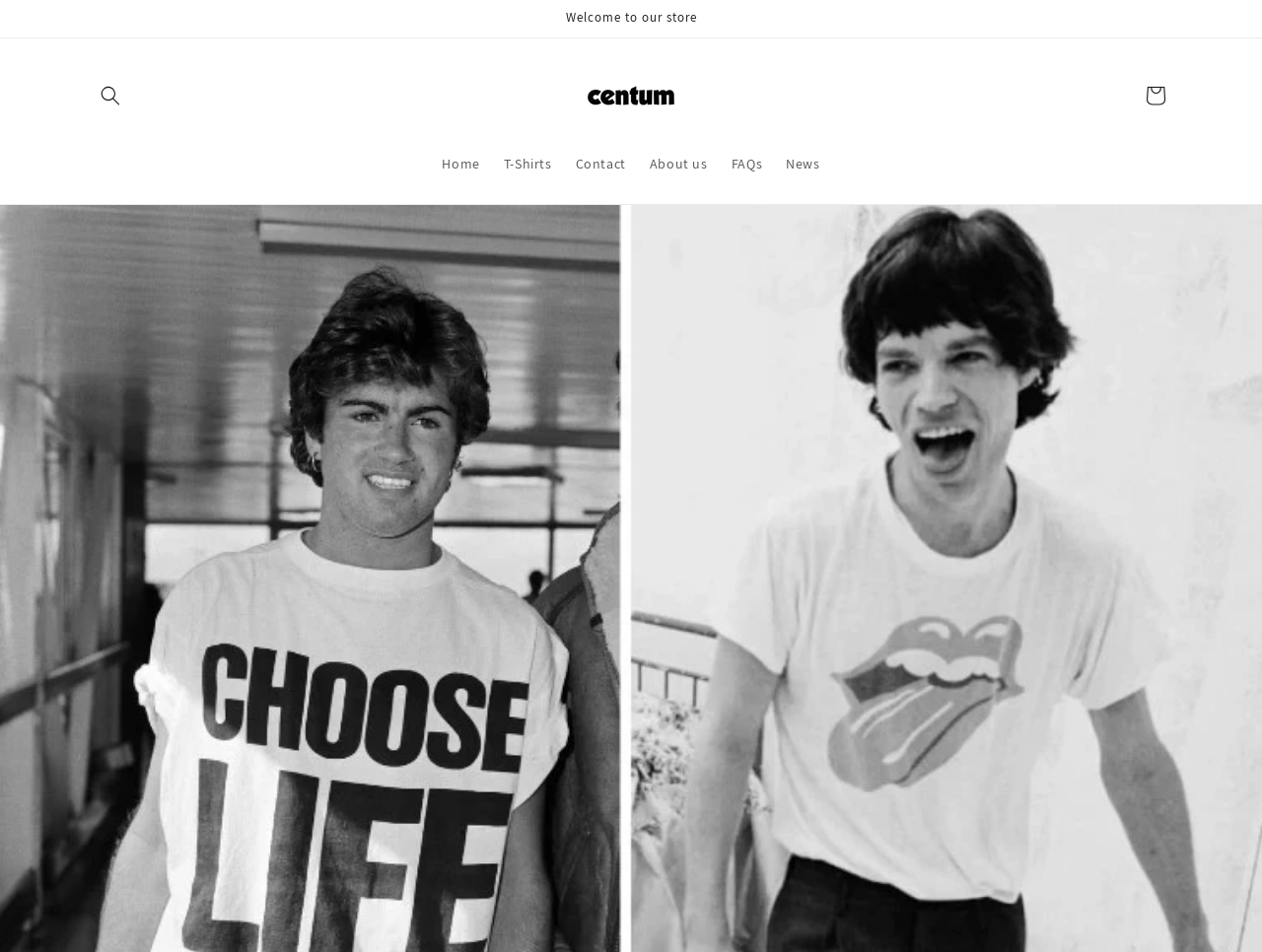Find and indicate the bounding box coordinates of the region you should select to follow the given instruction: "Go to Home page".

[0.341, 0.15, 0.39, 0.193]